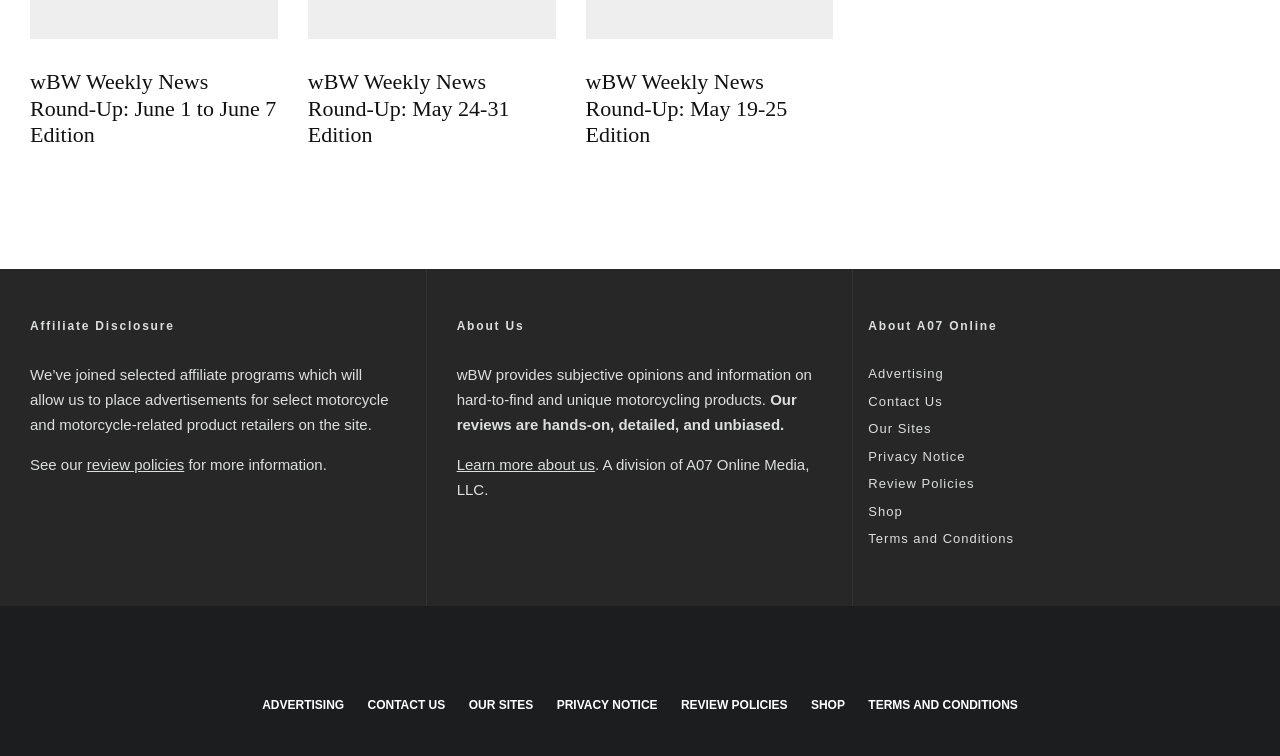Find the bounding box coordinates for the area that should be clicked to accomplish the instruction: "visit shop".

[0.678, 0.666, 0.705, 0.686]